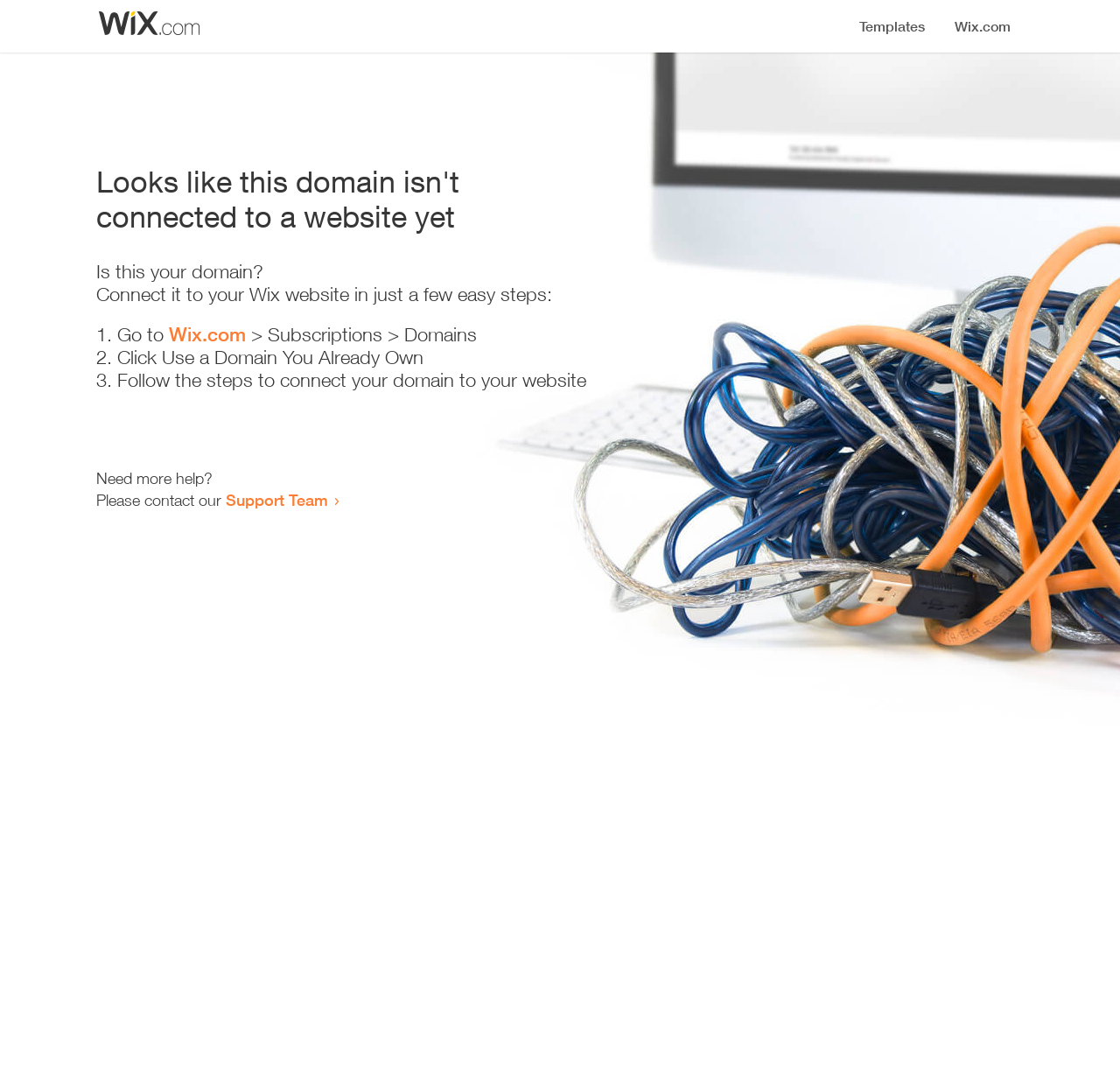What is the principal heading displayed on the webpage?

Looks like this domain isn't
connected to a website yet